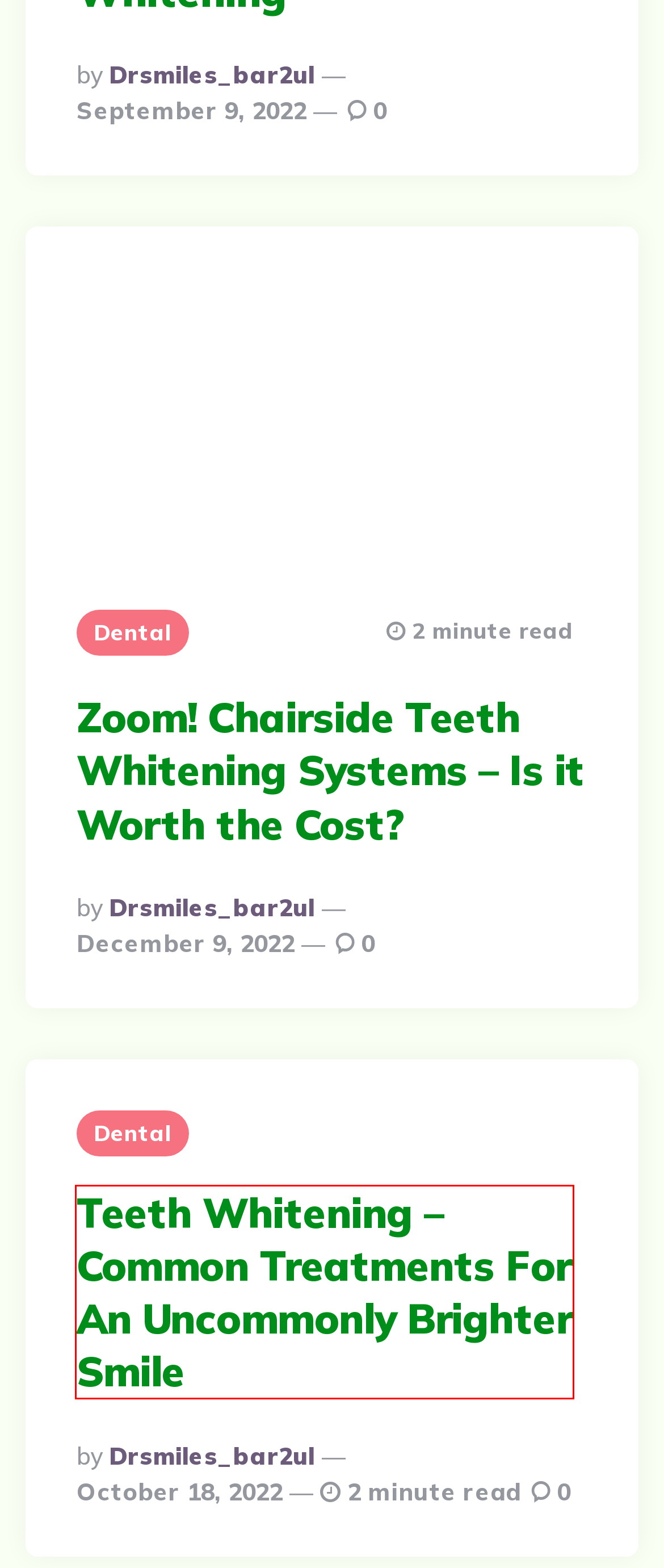You have a screenshot of a webpage with a red bounding box highlighting a UI element. Your task is to select the best webpage description that corresponds to the new webpage after clicking the element. Here are the descriptions:
A. Zoom! Chairside Teeth Whitening Systems – Is it Worth the Cost? – Dr. Smiles
B. children dental care – Dr. Smiles
C. Is Combining More Than One Plastic Surgery Procedures Safe? – Dr. Smiles
D. Dental – Dr. Smiles
E. What Kind of Denture Is Right For You? – Dr. Smiles
F. Everything You Need to Know About Getting a Dental Crown – Dr. Smiles
G. Dr. Smiles – Smile on Every Occasions
H. Teeth Whitening – Common Treatments For An Uncommonly Brighter Smile – Dr. Smiles

H